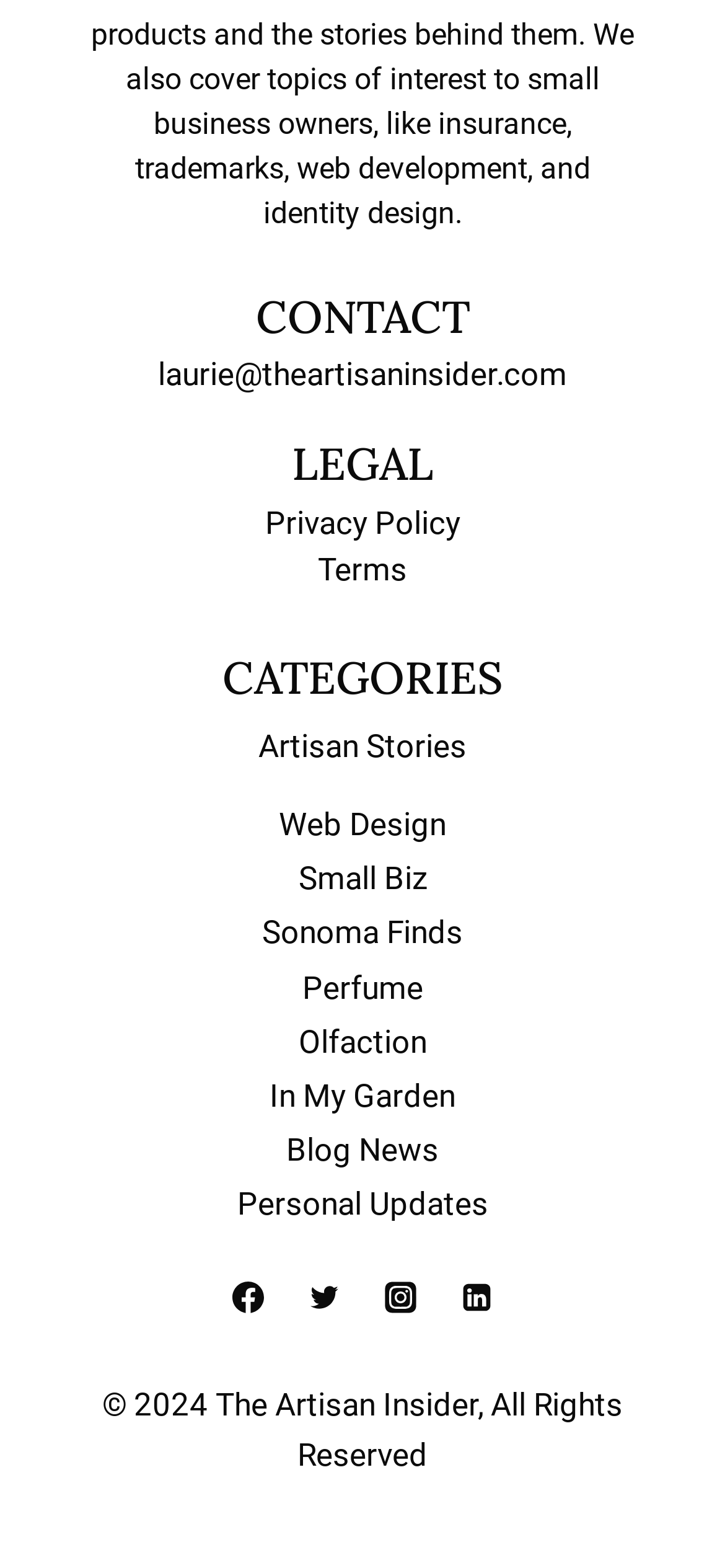Find the bounding box coordinates of the area that needs to be clicked in order to achieve the following instruction: "view terms". The coordinates should be specified as four float numbers between 0 and 1, i.e., [left, top, right, bottom].

[0.438, 0.351, 0.562, 0.374]